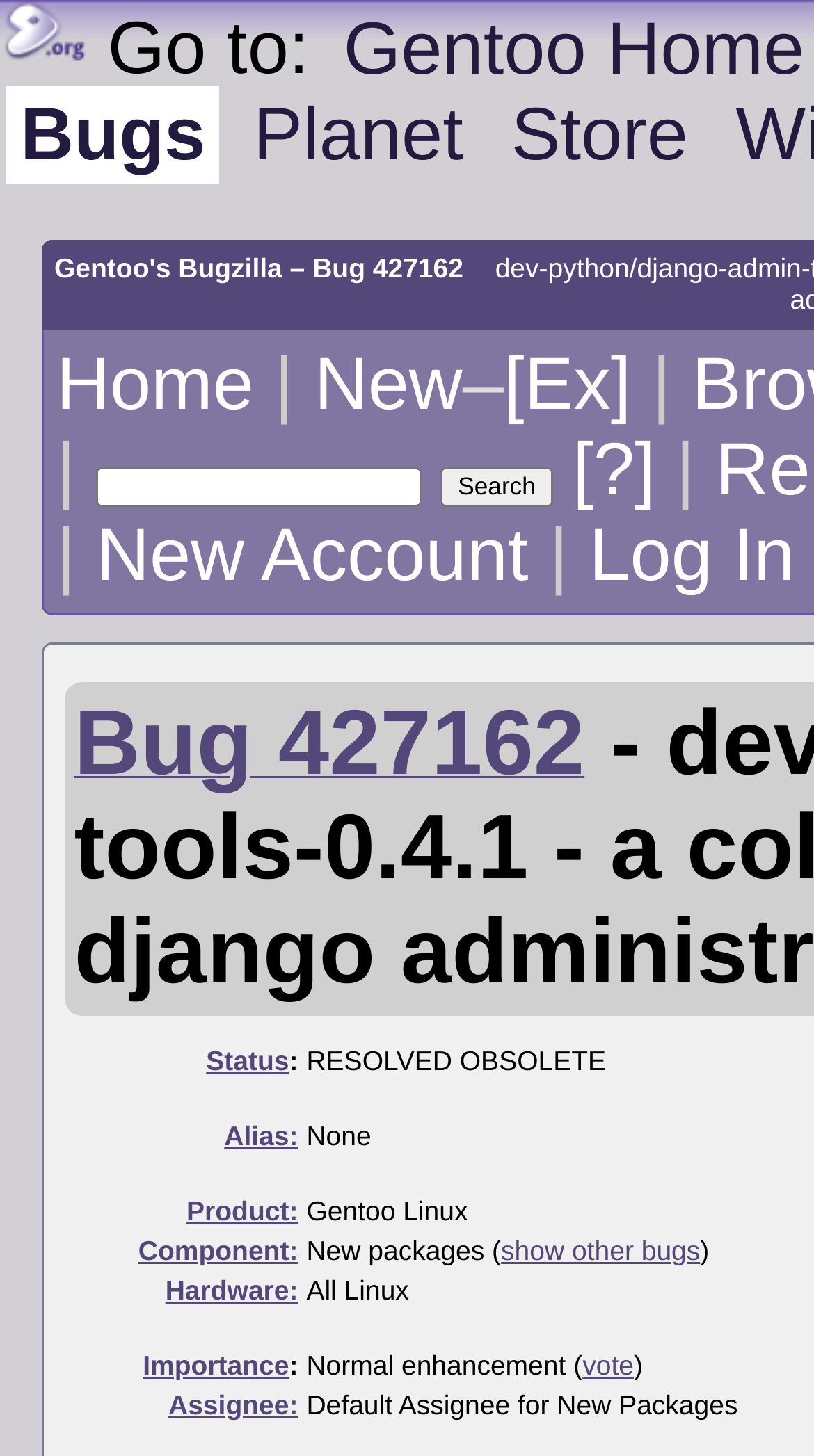Given the webpage screenshot, identify the bounding box of the UI element that matches this description: "Hardware:".

[0.203, 0.875, 0.366, 0.896]